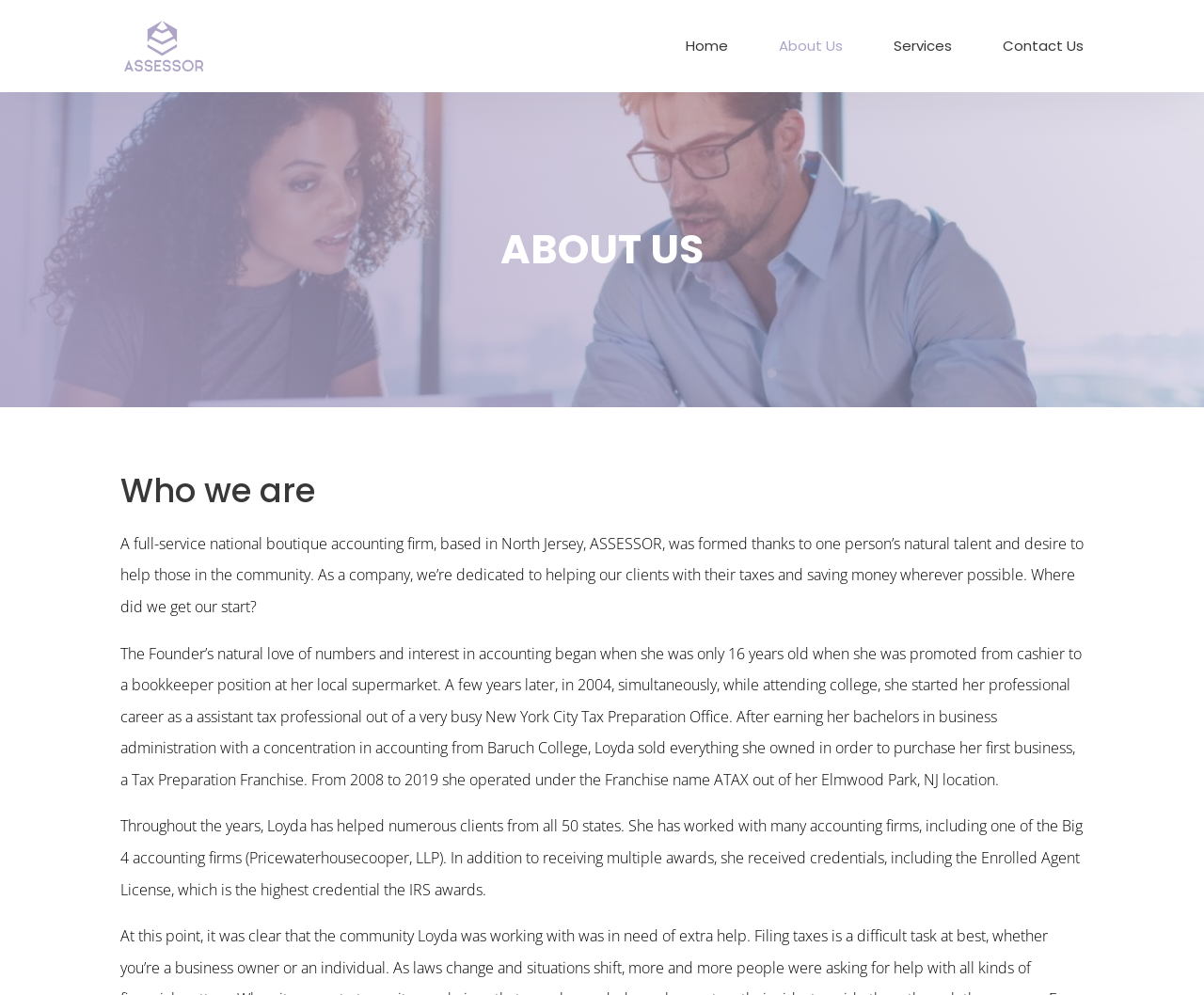Using the element description About Us, predict the bounding box coordinates for the UI element. Provide the coordinates in (top-left x, top-left y, bottom-right x, bottom-right y) format with values ranging from 0 to 1.

[0.647, 0.04, 0.7, 0.093]